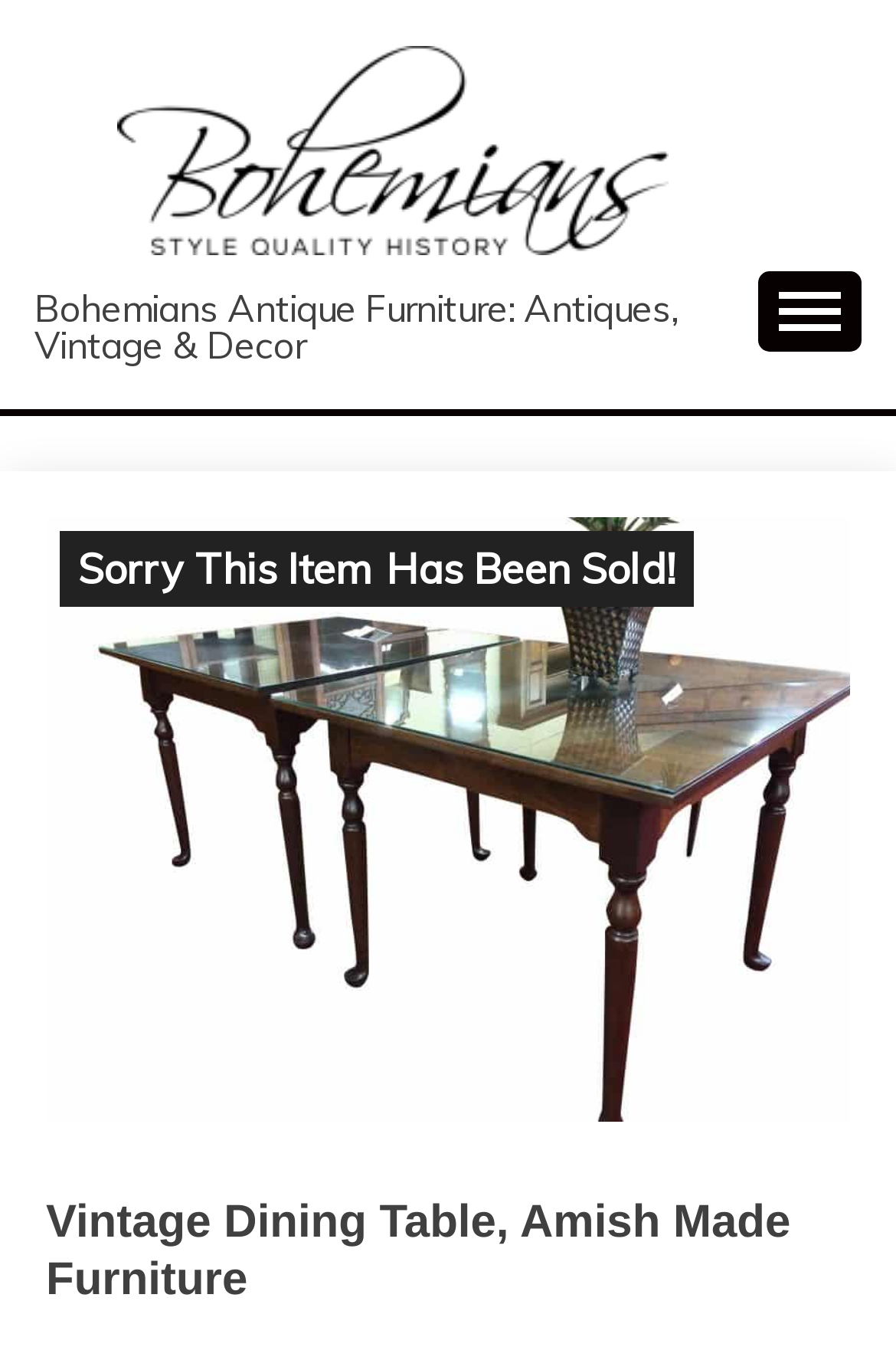Detail the webpage's structure and highlights in your description.

The webpage appears to be an online marketplace or store selling vintage furniture, specifically focusing on Amish-made dining tables. At the top-left corner, there is a link to "Bohemians" accompanied by a small image, which seems to be a brand or category label. Next to it, there is a static text element displaying the title "Bohemians Antique Furniture: Antiques, Vintage & Decor".

On the top-right corner, there is a button that, when expanded, reveals a primary menu. Below the button, there is a prominent link to "Vintage Dining Tables" with a corresponding image, taking up a significant portion of the page. This link is likely a main category or product page.

Further down, there is a notice stating "Sorry This Item Has Been Sold!", indicating that a specific item is no longer available. Finally, there is a heading that reads "Vintage Dining Table, Amish Made Furniture", which seems to be the title of the current page or product.

The webpage appears to be showcasing a specific type of furniture, with a focus on Amish craftsmanship and vintage items. The layout is organized, with clear headings and concise text, making it easy to navigate and find relevant information.